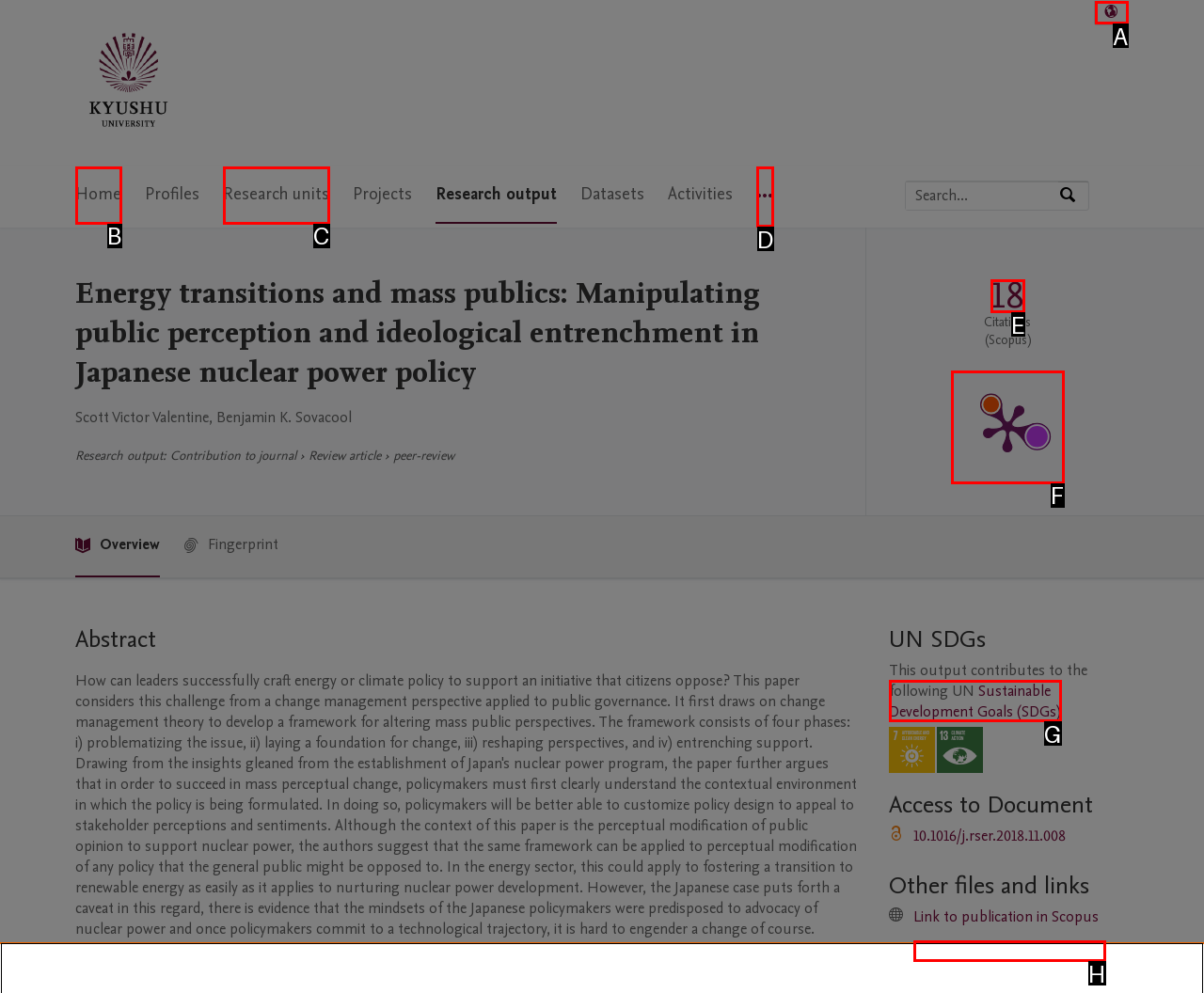Identify the letter of the option that best matches the following description: aria-label="Select language". Respond with the letter directly.

A